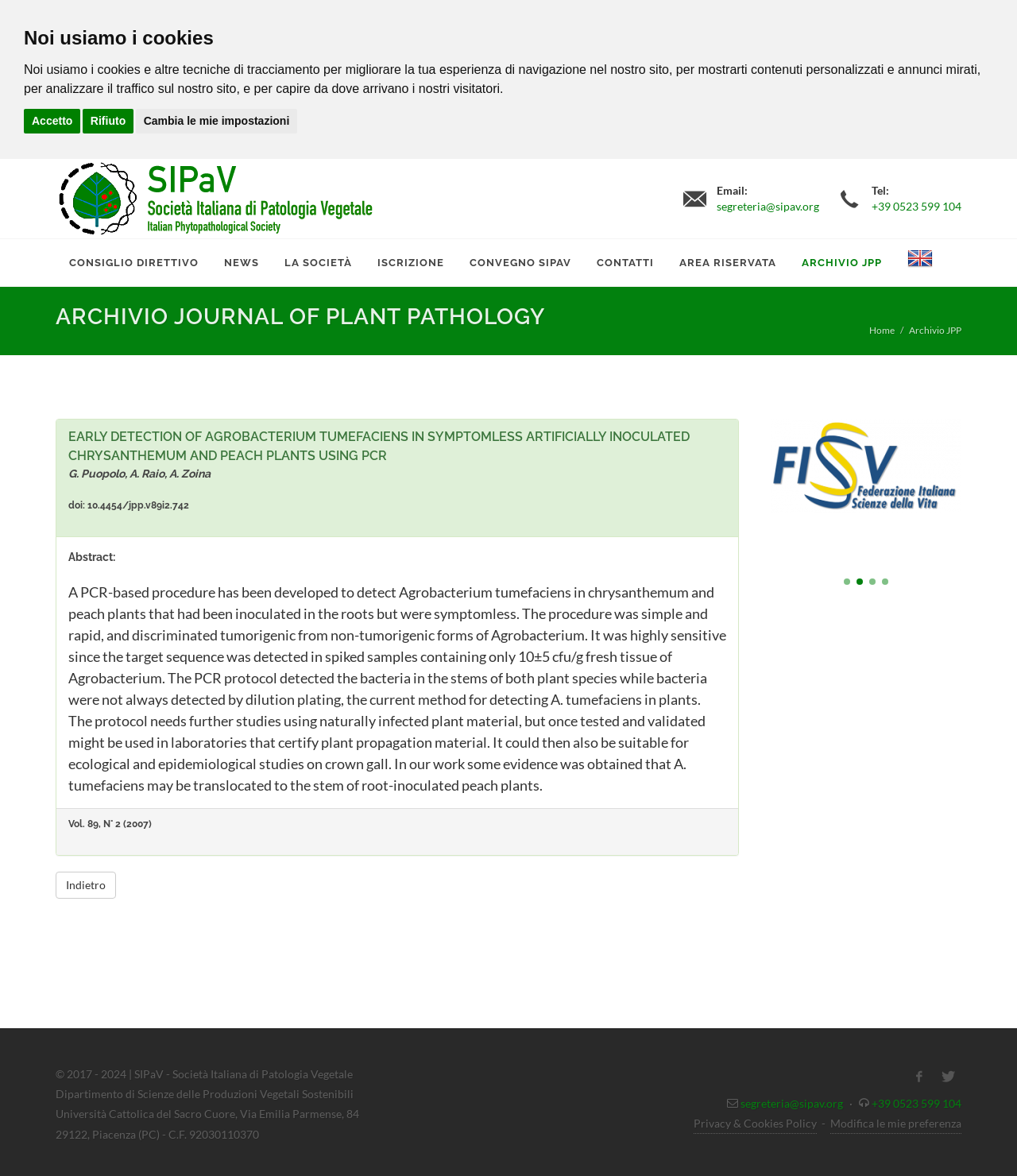What is the name of the organization?
Analyze the image and deliver a detailed answer to the question.

The name of the organization can be found in the top-left corner of the webpage, where the logo 'SIPaV' is displayed.